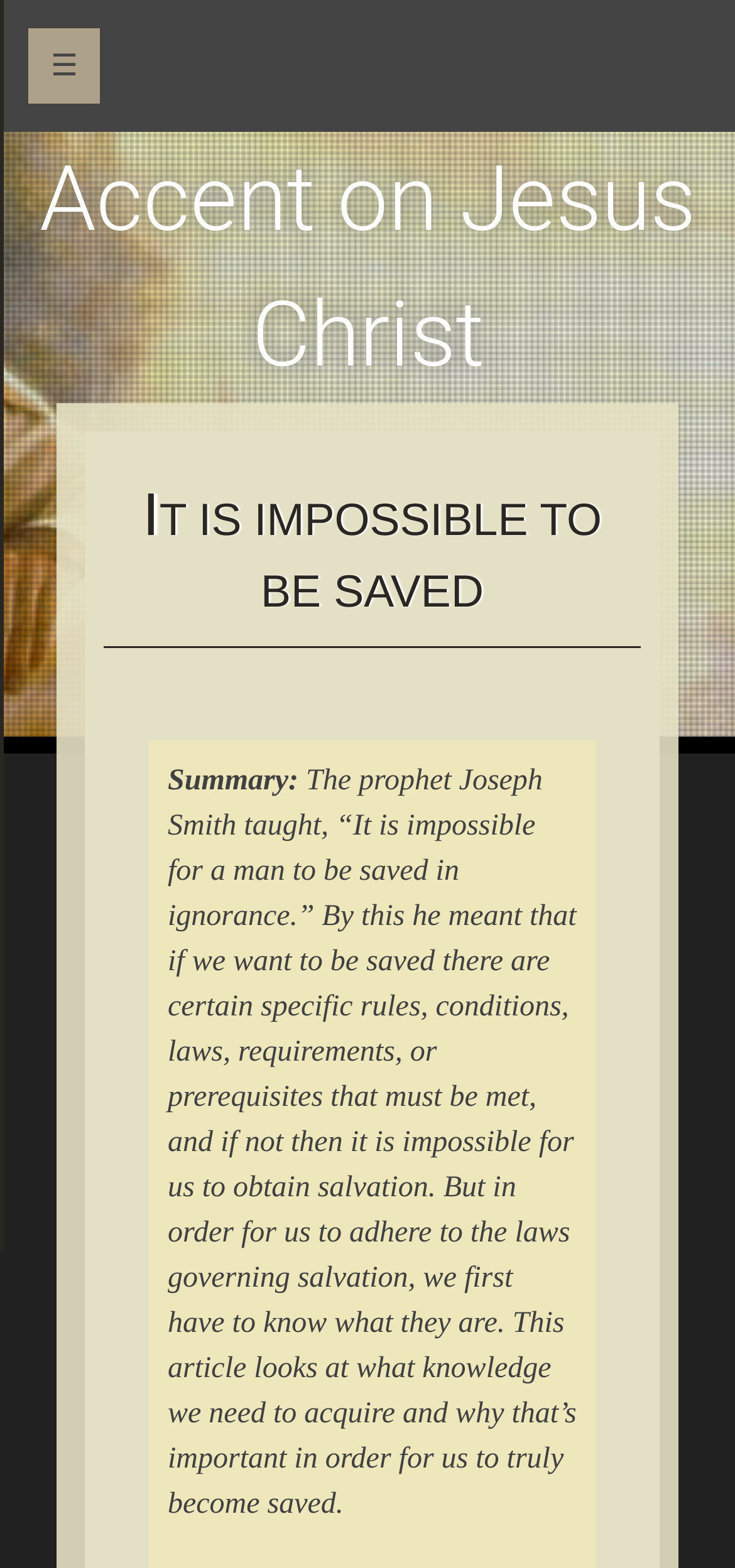Refer to the image and provide an in-depth answer to the question:
What is the main topic of this article?

The main topic of this article is salvation, as indicated by the heading 'IT IS IMPOSSIBLE TO BE SAVED' and the summary text that discusses the requirements for salvation.